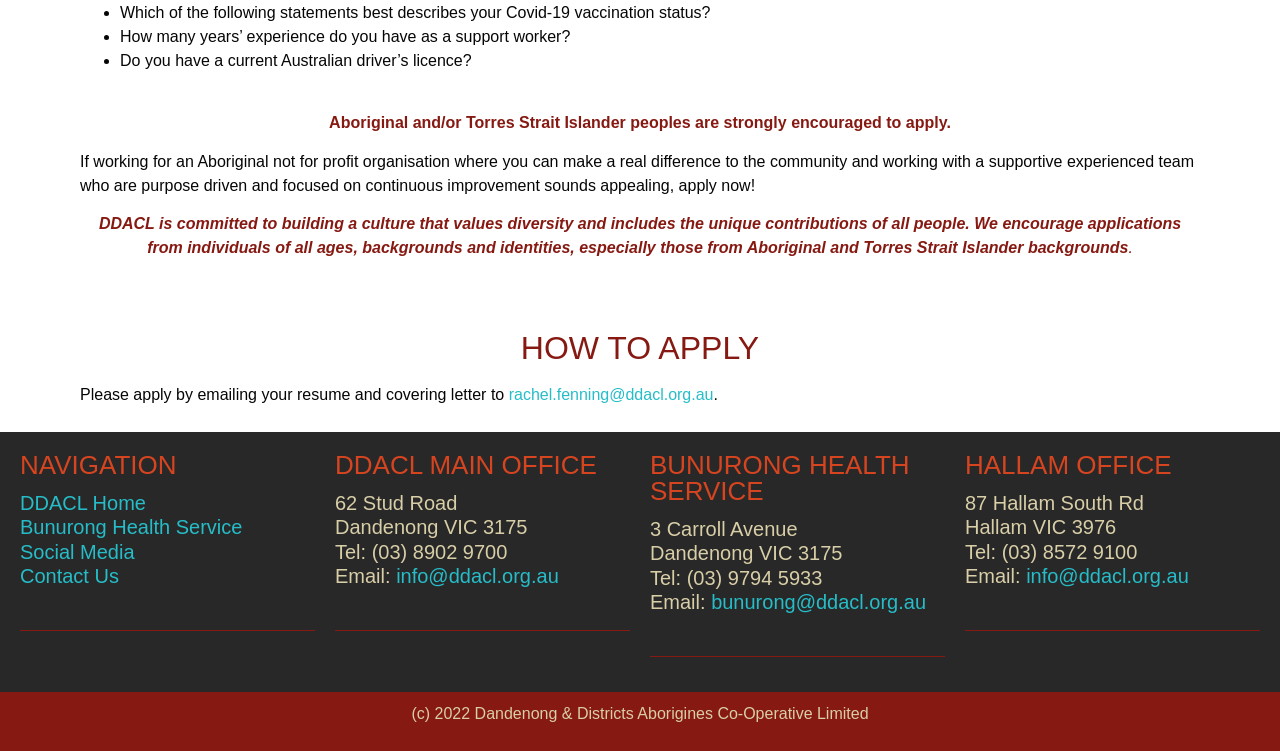Specify the bounding box coordinates (top-left x, top-left y, bottom-right x, bottom-right y) of the UI element in the screenshot that matches this description: bunurong@ddacl.org.au

[0.556, 0.787, 0.723, 0.816]